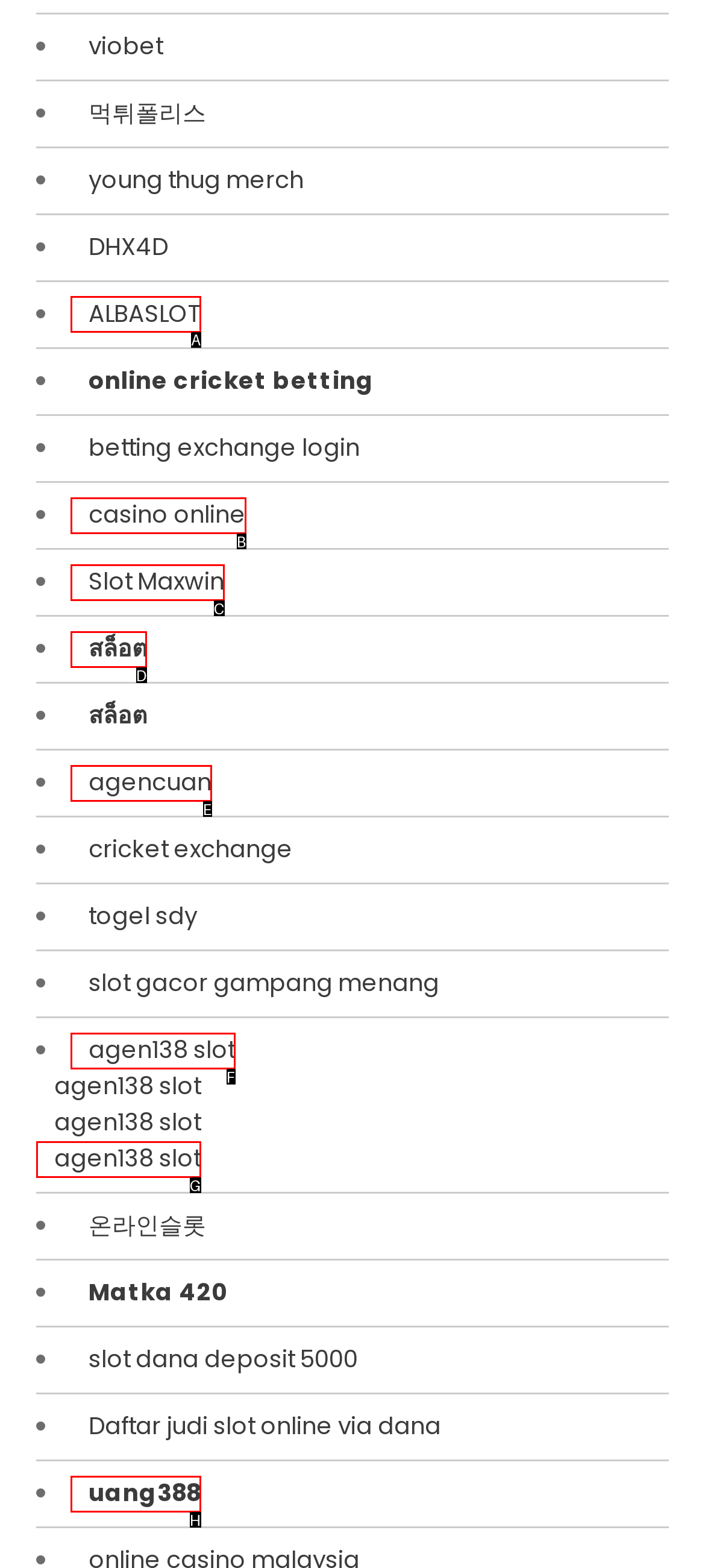Determine the letter of the UI element I should click on to complete the task: check ALBASLOT from the provided choices in the screenshot.

A